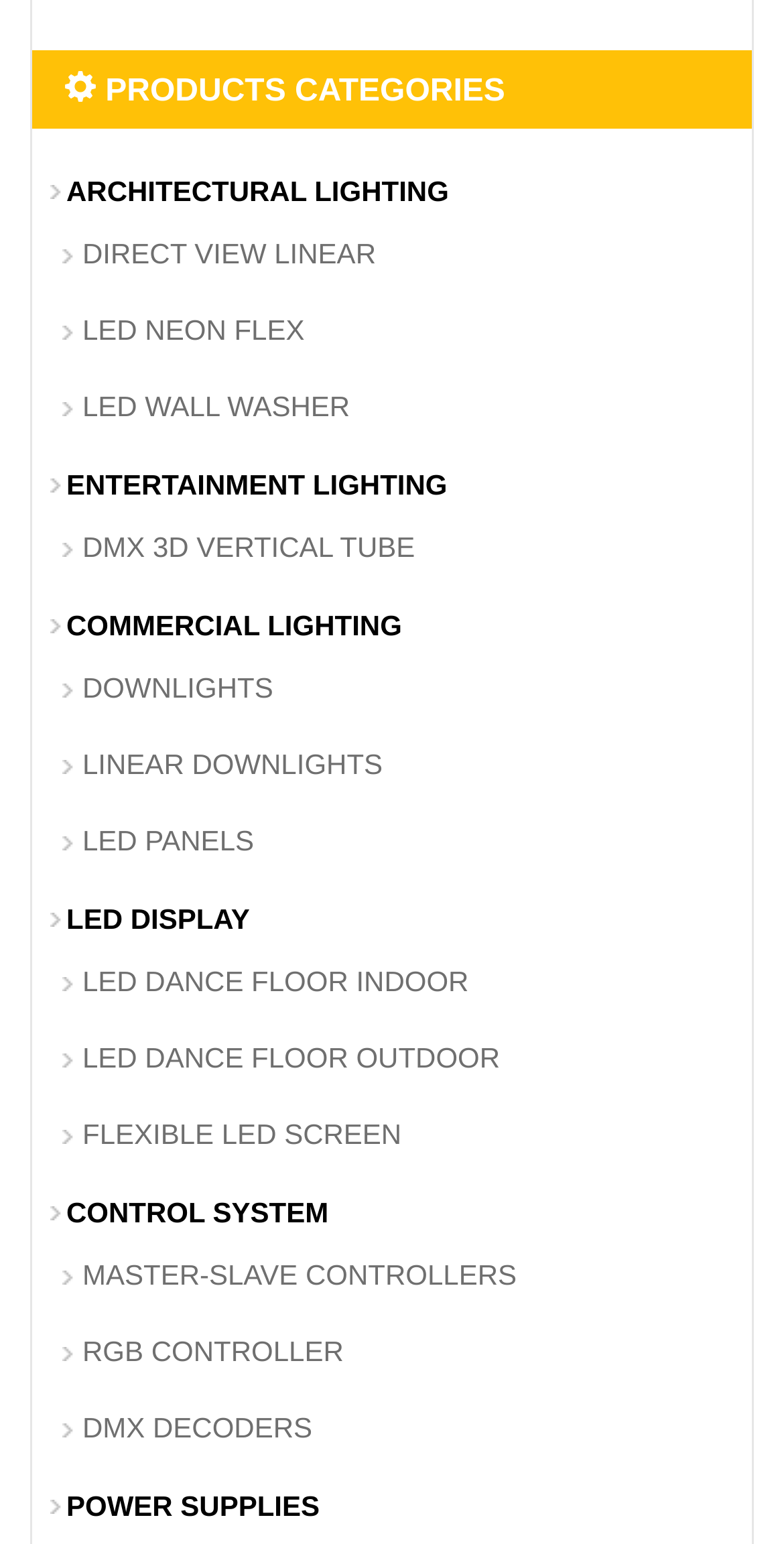How many types of lighting are listed under COMMERCIAL LIGHTING?
Use the screenshot to answer the question with a single word or phrase.

3